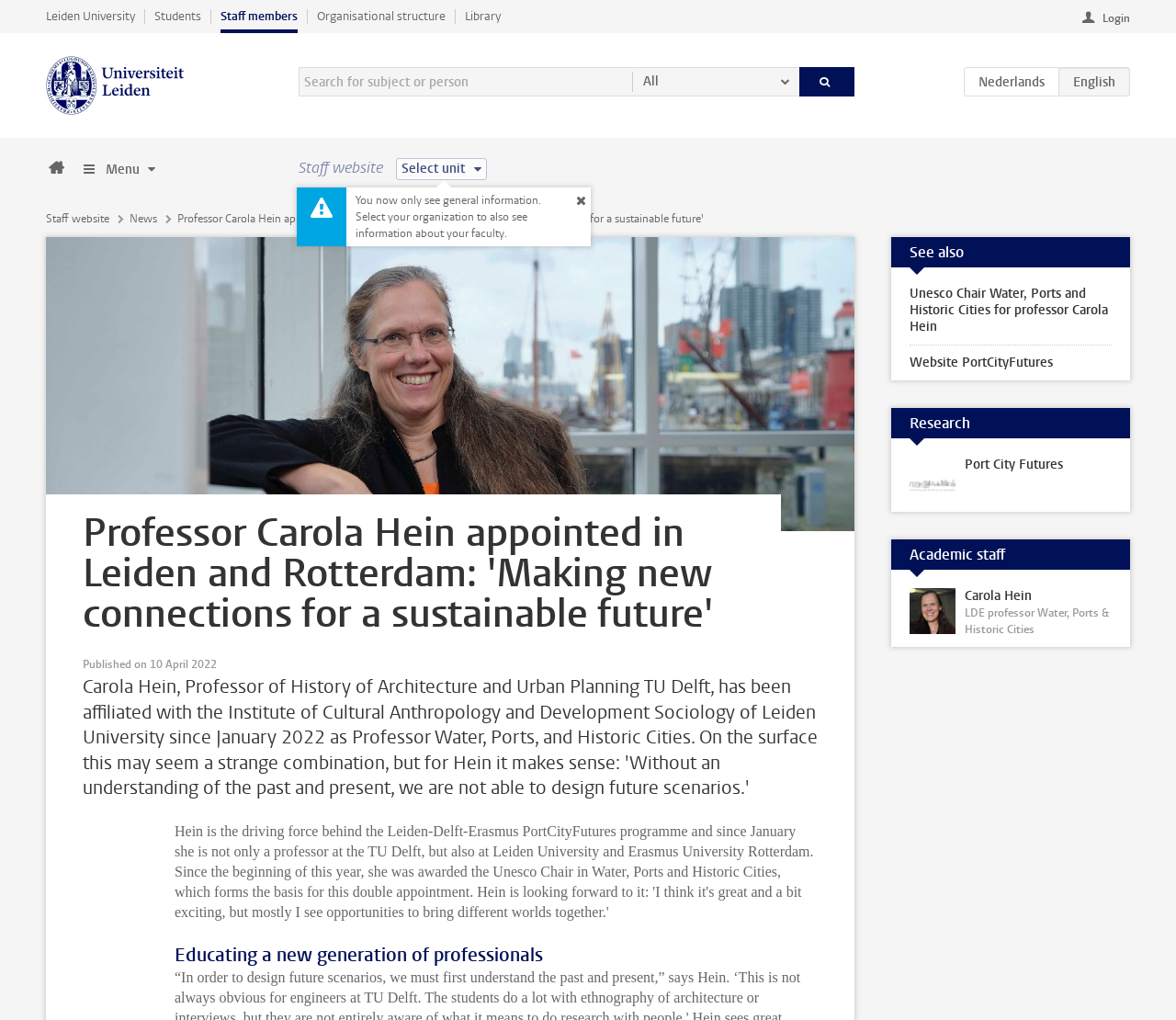Identify and provide the bounding box for the element described by: "title="Back to ALBATES.COM"".

None